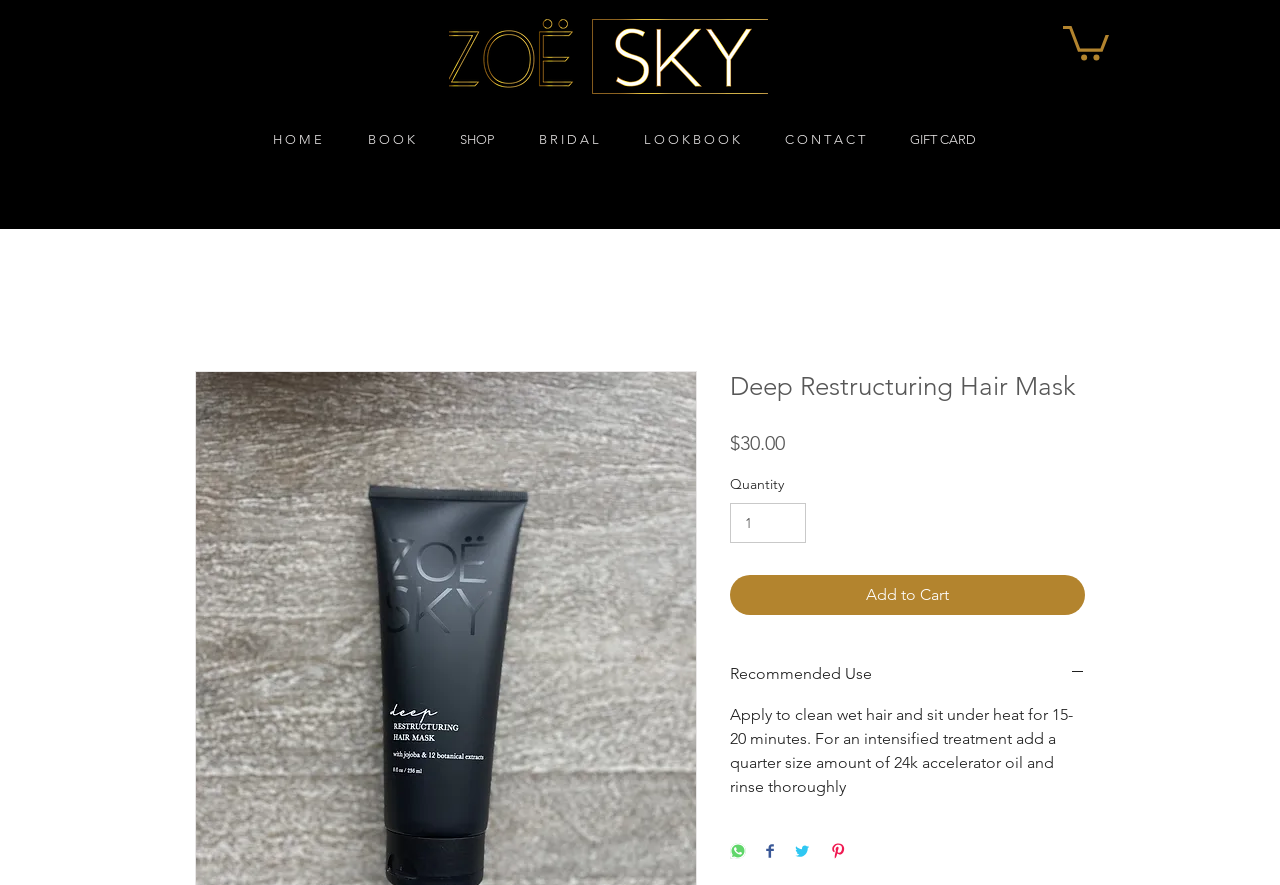Identify the bounding box for the UI element described as: "Add to Cart". The coordinates should be four float numbers between 0 and 1, i.e., [left, top, right, bottom].

[0.57, 0.65, 0.848, 0.695]